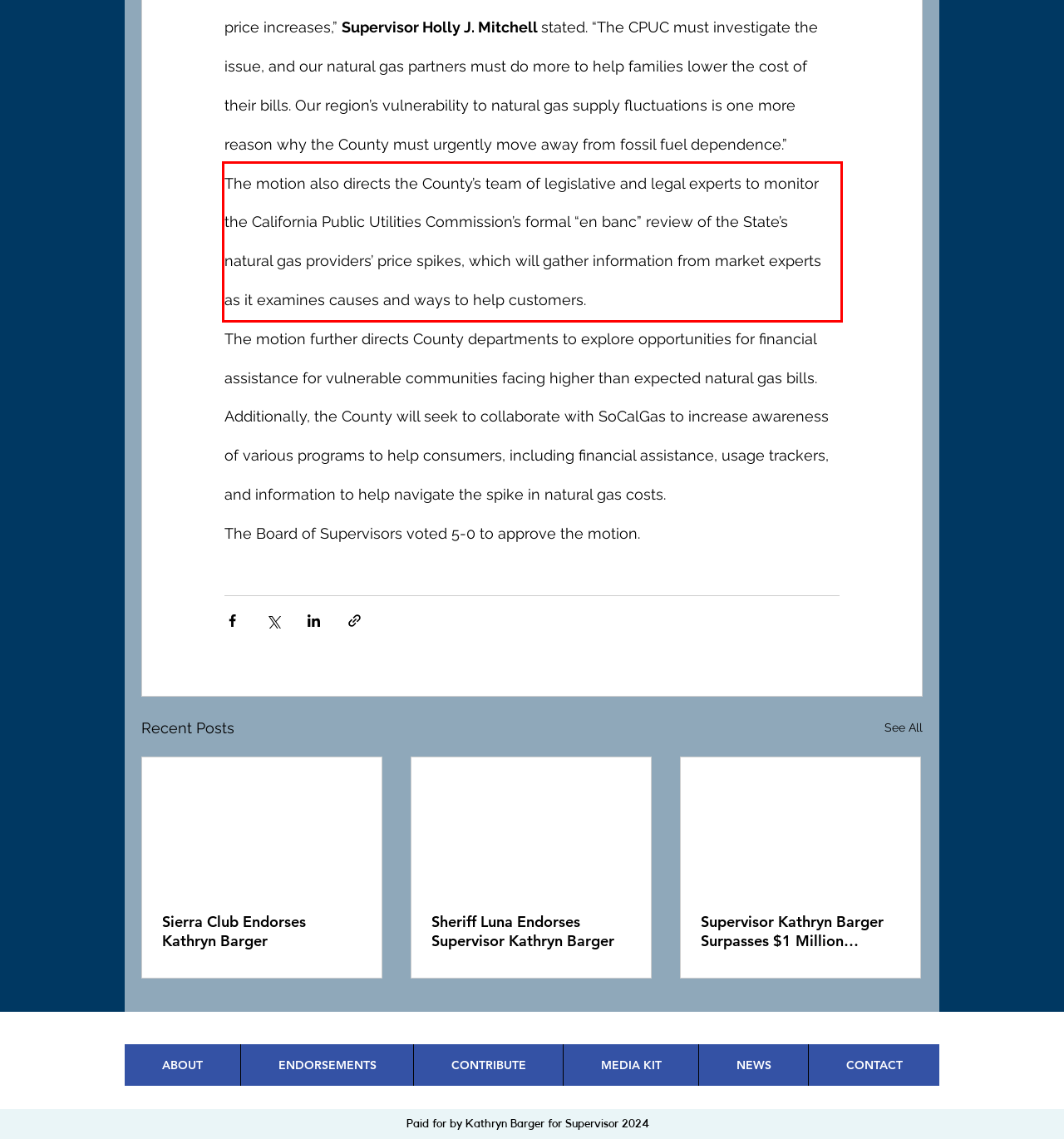Examine the webpage screenshot, find the red bounding box, and extract the text content within this marked area.

The motion also directs the County’s team of legislative and legal experts to monitor the California Public Utilities Commission’s formal “en banc” review of the State’s natural gas providers’ price spikes, which will gather information from market experts as it examines causes and ways to help customers.